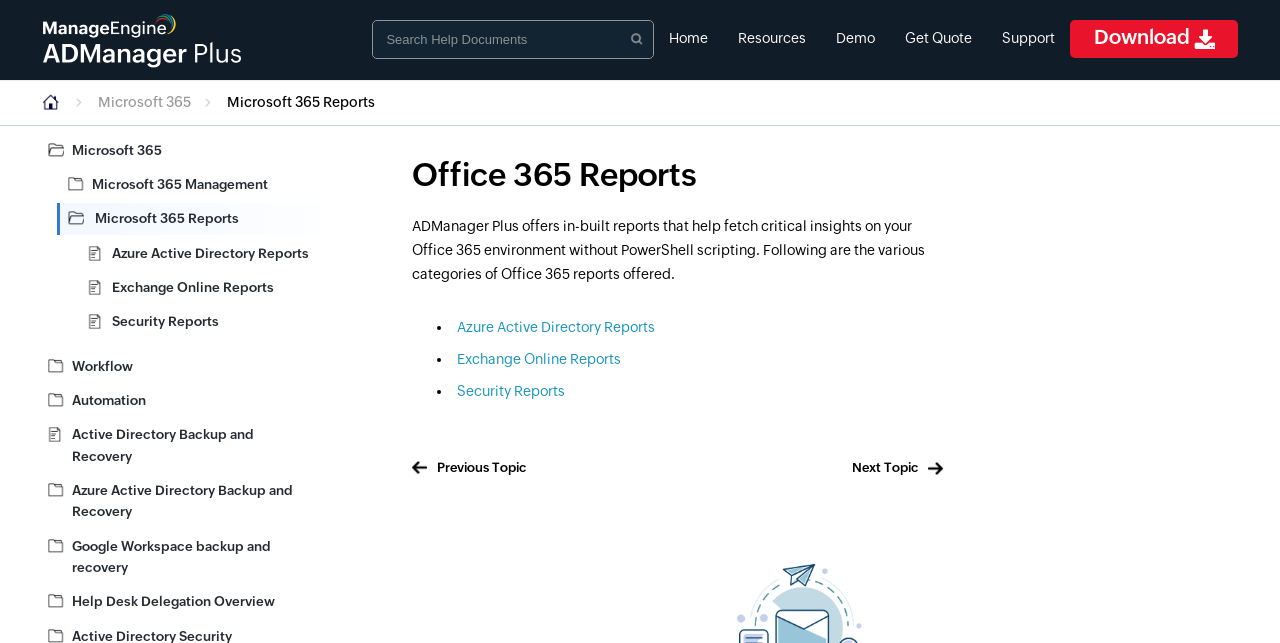Please find and provide the title of the webpage.

Office 365 Reports